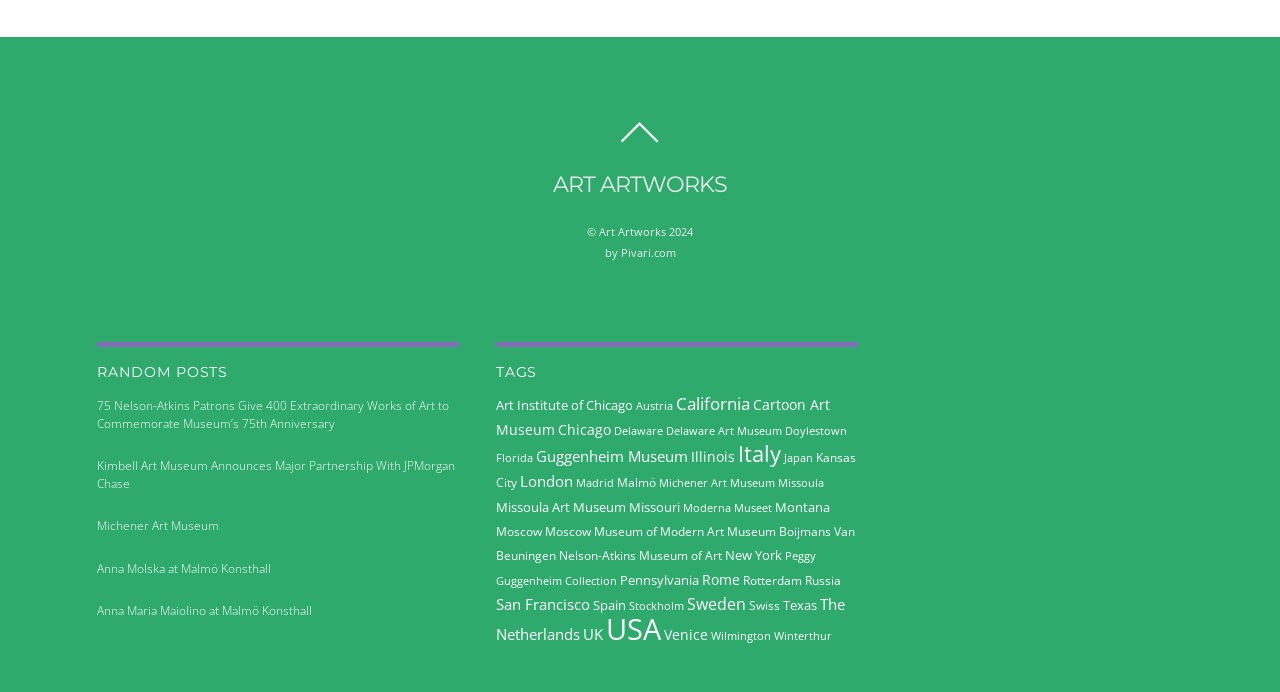Identify the bounding box coordinates of the element that should be clicked to fulfill this task: "View the 'RANDOM POSTS' section". The coordinates should be provided as four float numbers between 0 and 1, i.e., [left, top, right, bottom].

[0.076, 0.494, 0.359, 0.554]